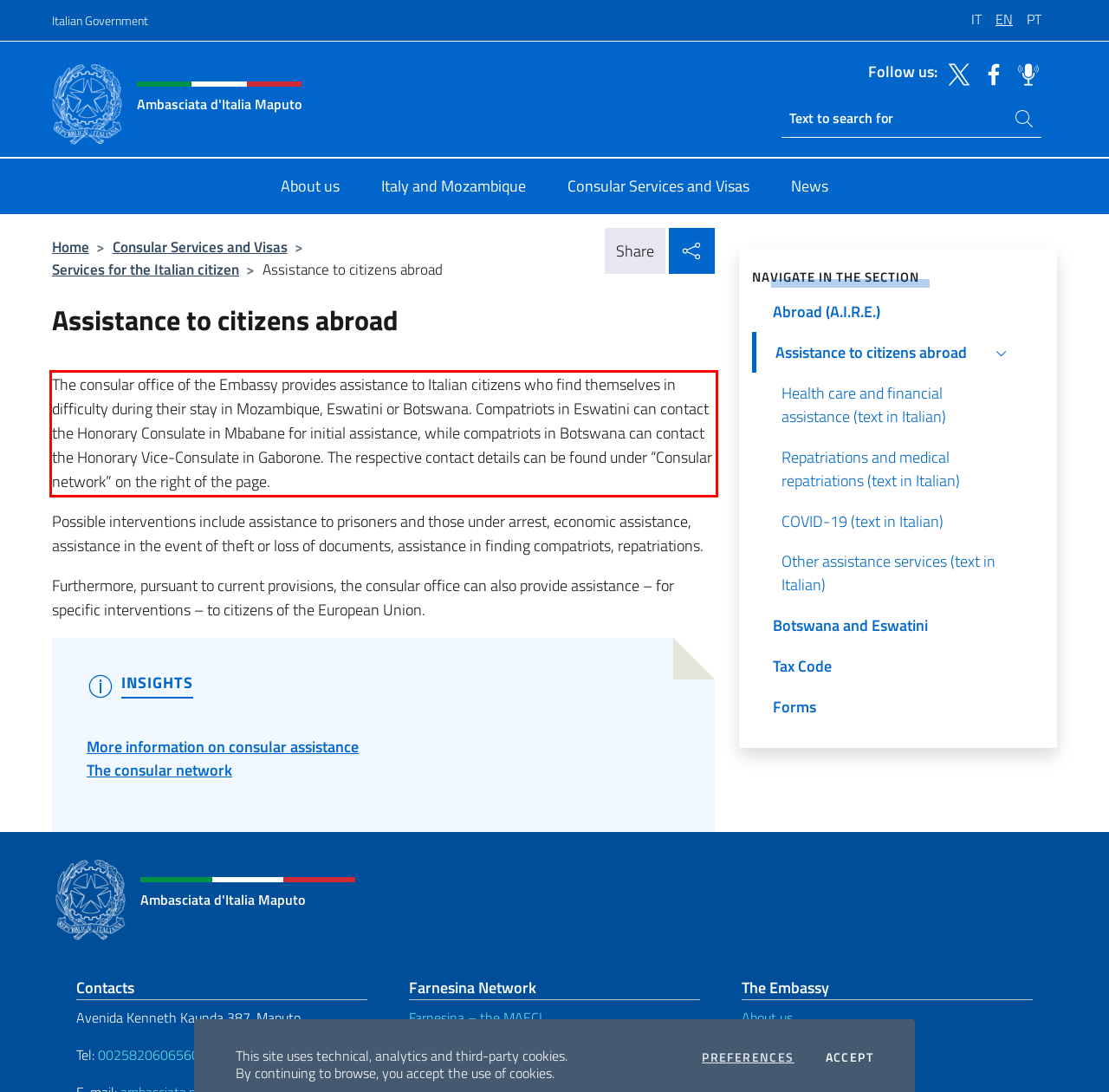Within the screenshot of the webpage, locate the red bounding box and use OCR to identify and provide the text content inside it.

The consular office of the Embassy provides assistance to Italian citizens who find themselves in difficulty during their stay in Mozambique, Eswatini or Botswana. Compatriots in Eswatini can contact the Honorary Consulate in Mbabane for initial assistance, while compatriots in Botswana can contact the Honorary Vice-Consulate in Gaborone. The respective contact details can be found under “Consular network” on the right of the page.